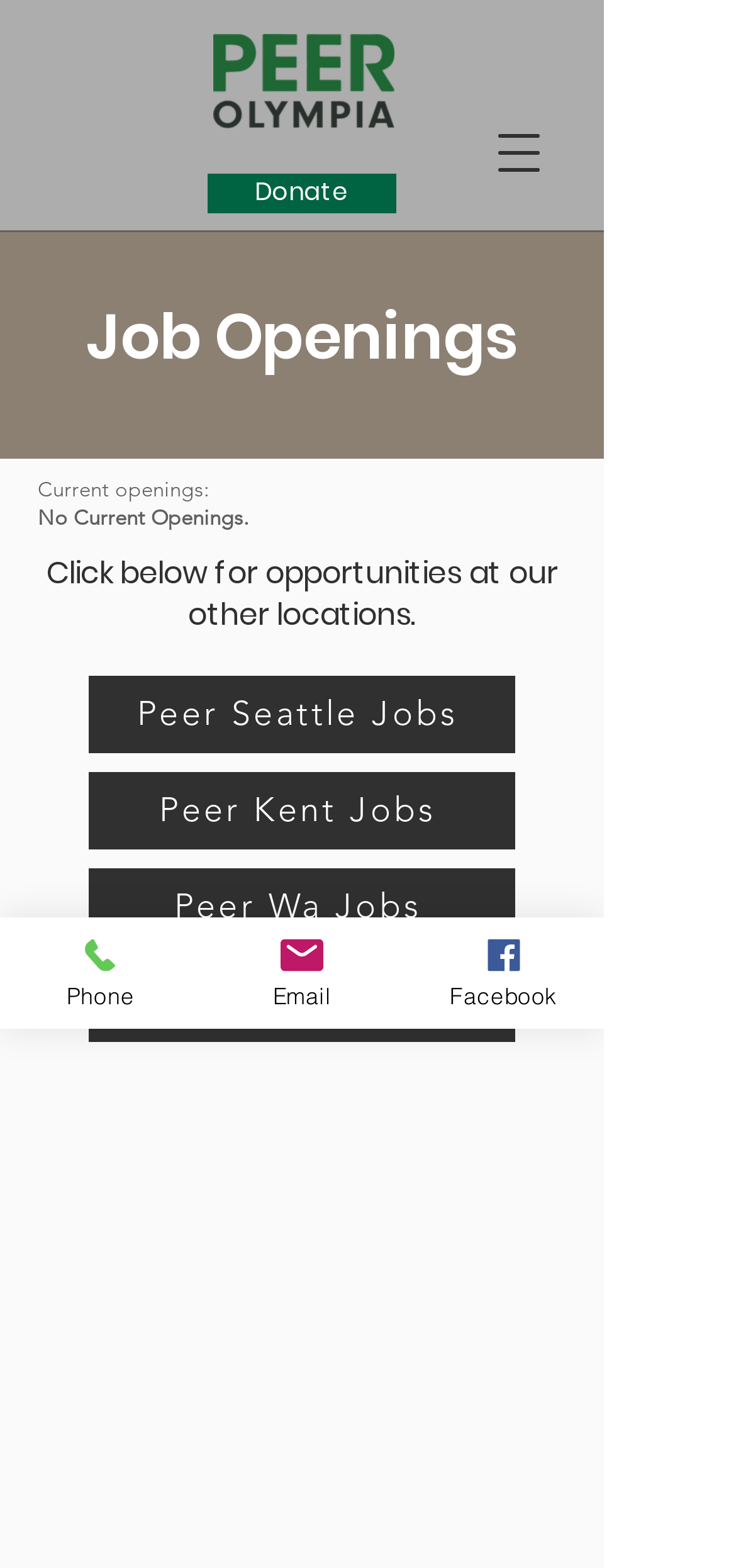How many job openings are currently available?
Please answer the question with a detailed response using the information from the screenshot.

I looked at the webpage and found the section 'Current openings:' which says 'No Current Openings.' This indicates that there are no job openings currently available.